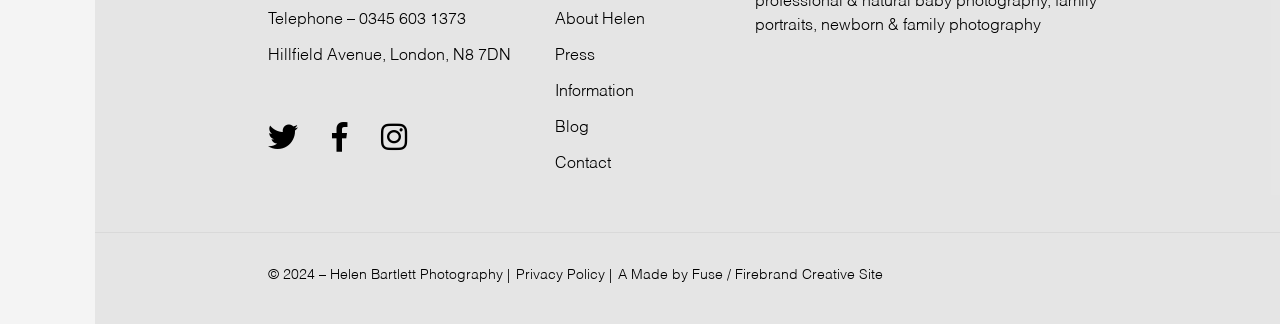Determine the bounding box coordinates for the UI element with the following description: "Made by Fuse". The coordinates should be four float numbers between 0 and 1, represented as [left, top, right, bottom].

[0.493, 0.828, 0.565, 0.871]